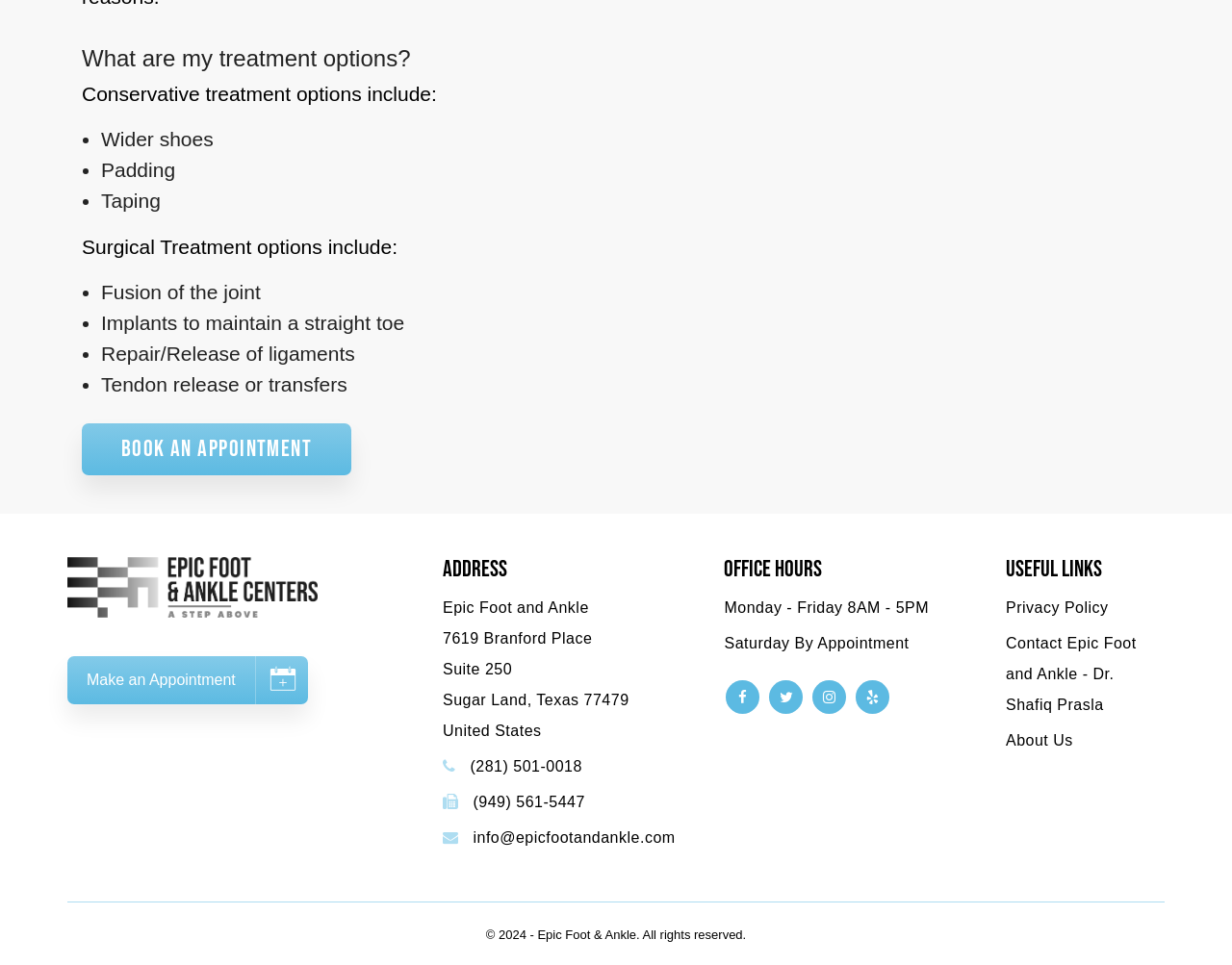How can I book an appointment at the clinic?
Please provide a single word or phrase as the answer based on the screenshot.

By clicking the 'Book an Appointment' link